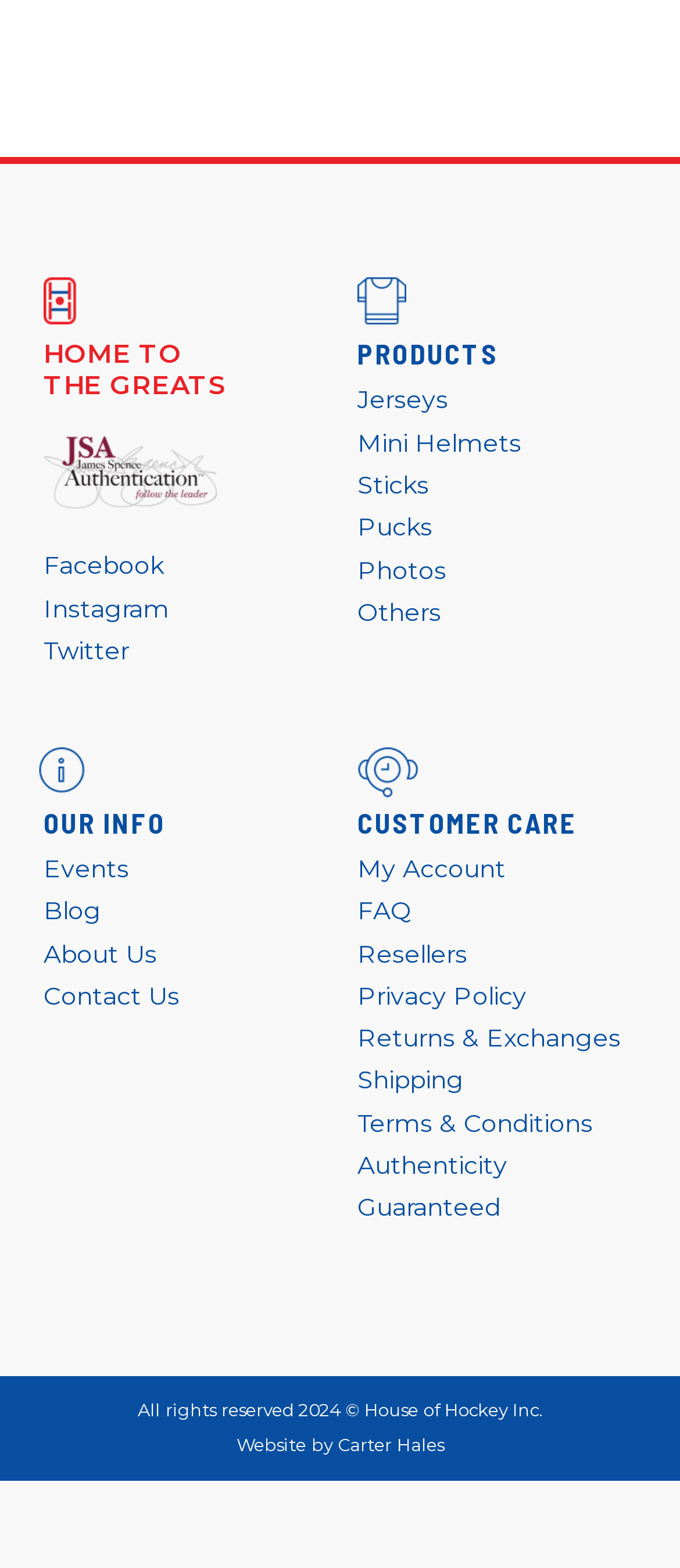What is the copyright year of the website?
Using the visual information, respond with a single word or phrase.

2024